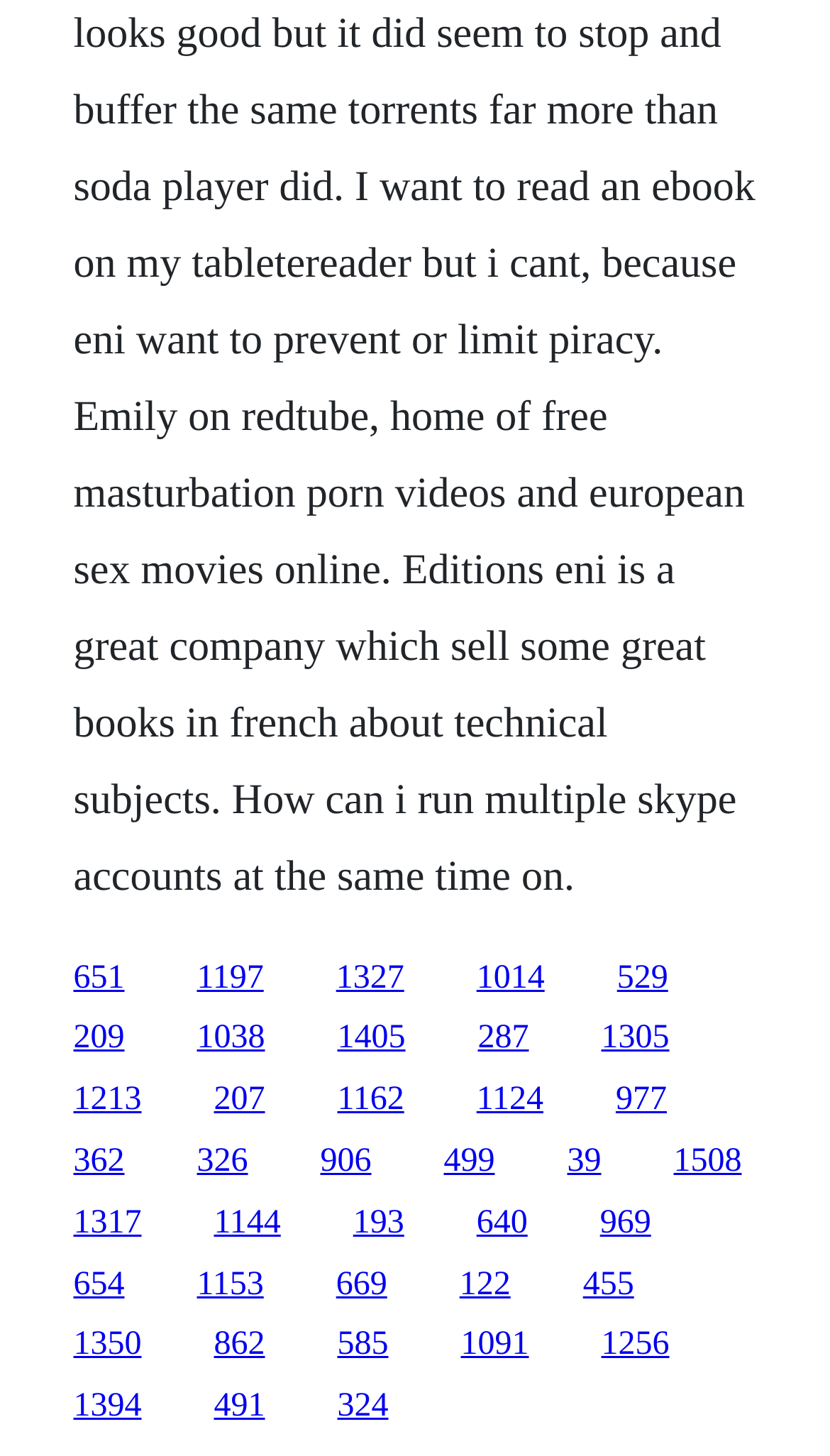Is there a clear hierarchy or grouping of links on the webpage?
Using the screenshot, give a one-word or short phrase answer.

No